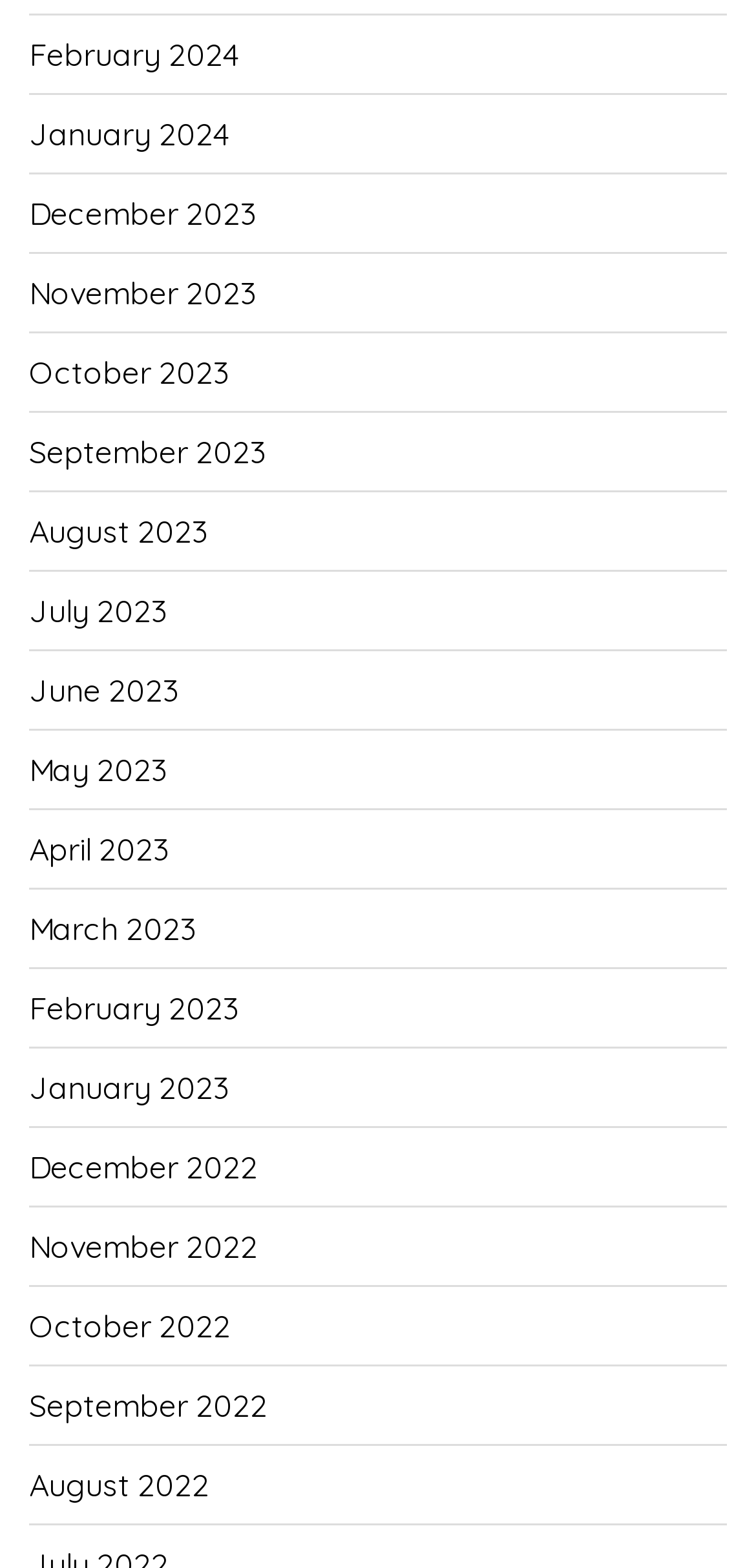Please indicate the bounding box coordinates for the clickable area to complete the following task: "Go to January 2023". The coordinates should be specified as four float numbers between 0 and 1, i.e., [left, top, right, bottom].

[0.038, 0.669, 0.303, 0.719]